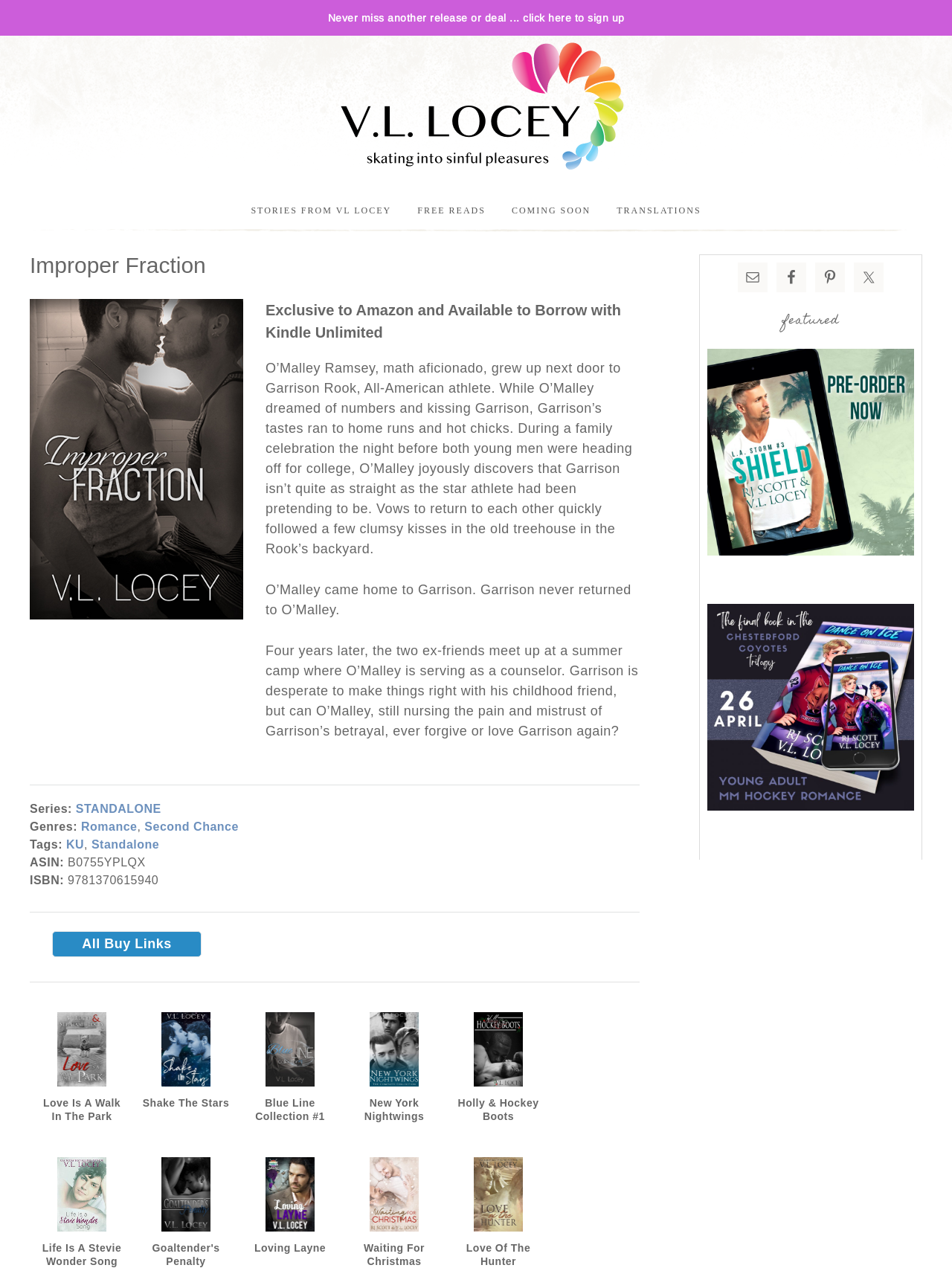Please find the bounding box coordinates of the element that must be clicked to perform the given instruction: "Read stories from V.L. Locey". The coordinates should be four float numbers from 0 to 1, i.e., [left, top, right, bottom].

[0.256, 0.155, 0.419, 0.177]